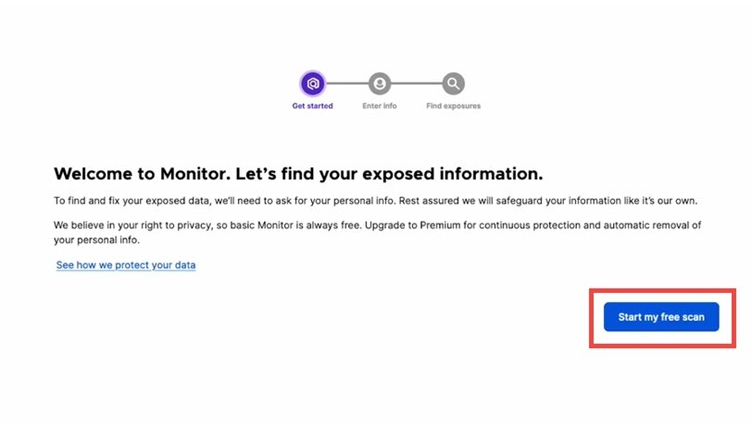Give a short answer using one word or phrase for the question:
What is the purpose of the service?

Safeguarding user information